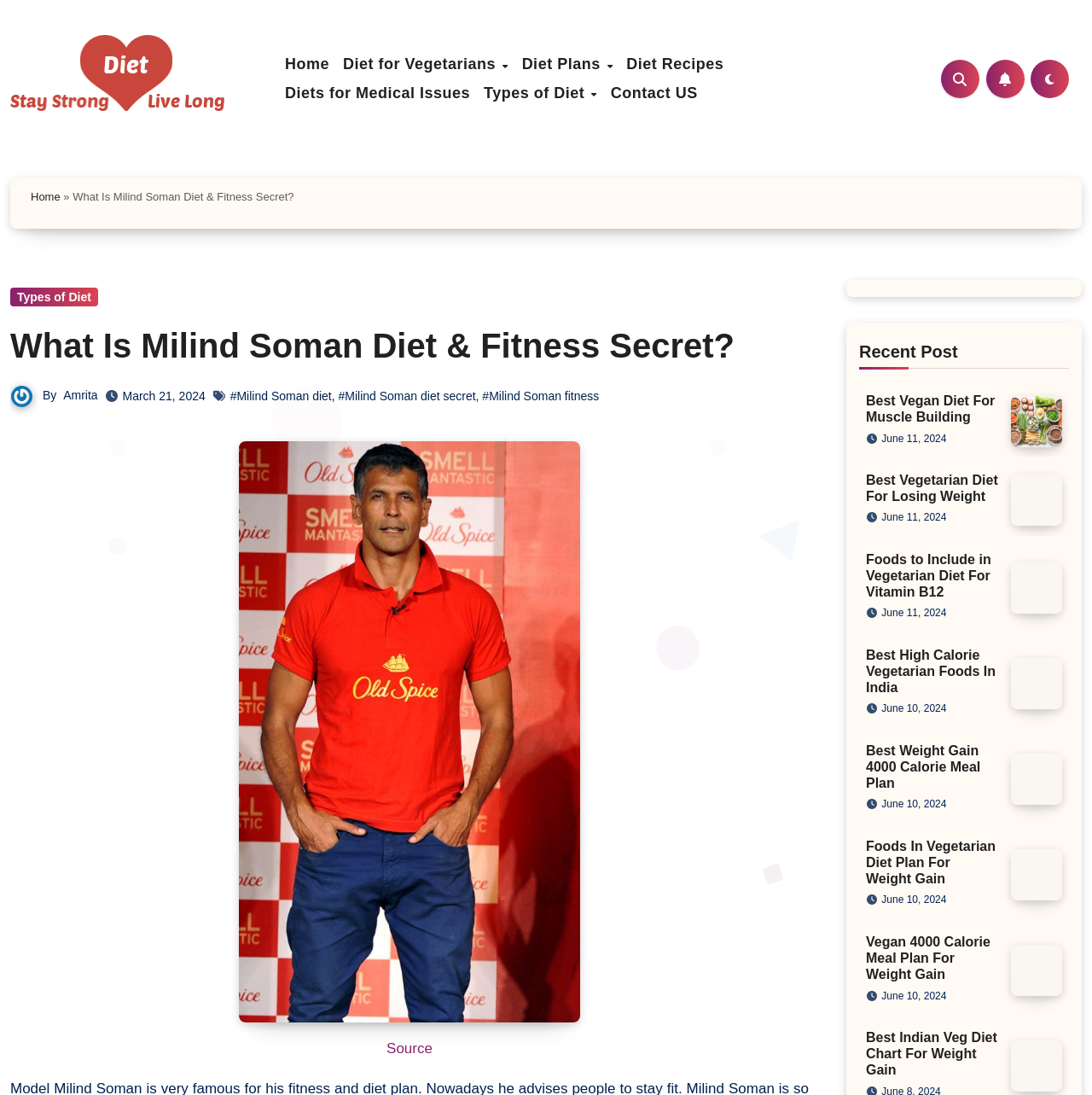Refer to the screenshot and answer the following question in detail:
What is the name of the person whose diet and fitness secret is being discussed?

The webpage's title and heading indicate that the webpage is about Milind Soman's diet and fitness secret, so the person being discussed is Milind Soman.